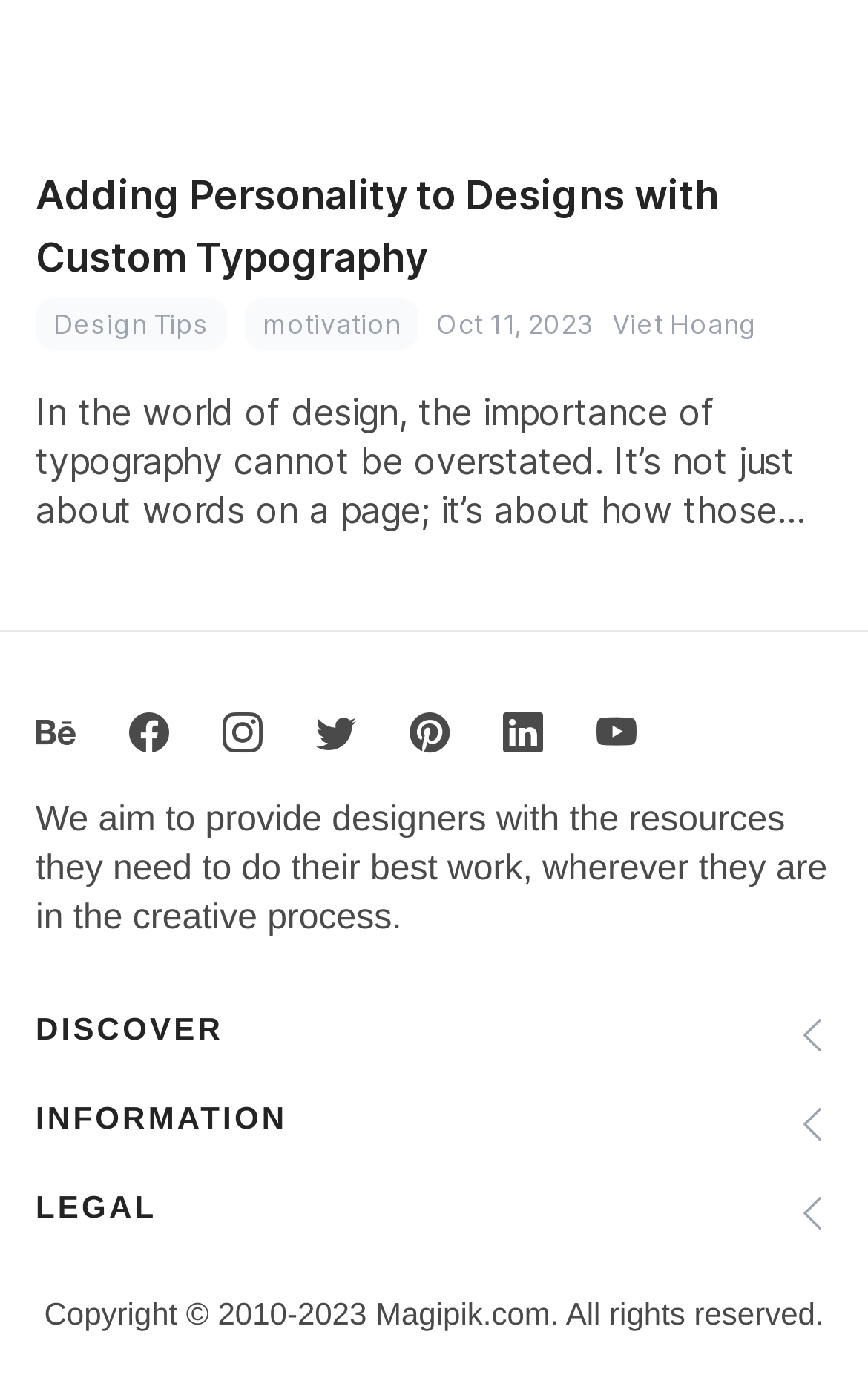Identify the bounding box coordinates for the UI element described by the following text: "title="Magipik Facebook Page"". Provide the coordinates as four float numbers between 0 and 1, in the format [left, top, right, bottom].

[0.128, 0.504, 0.215, 0.545]